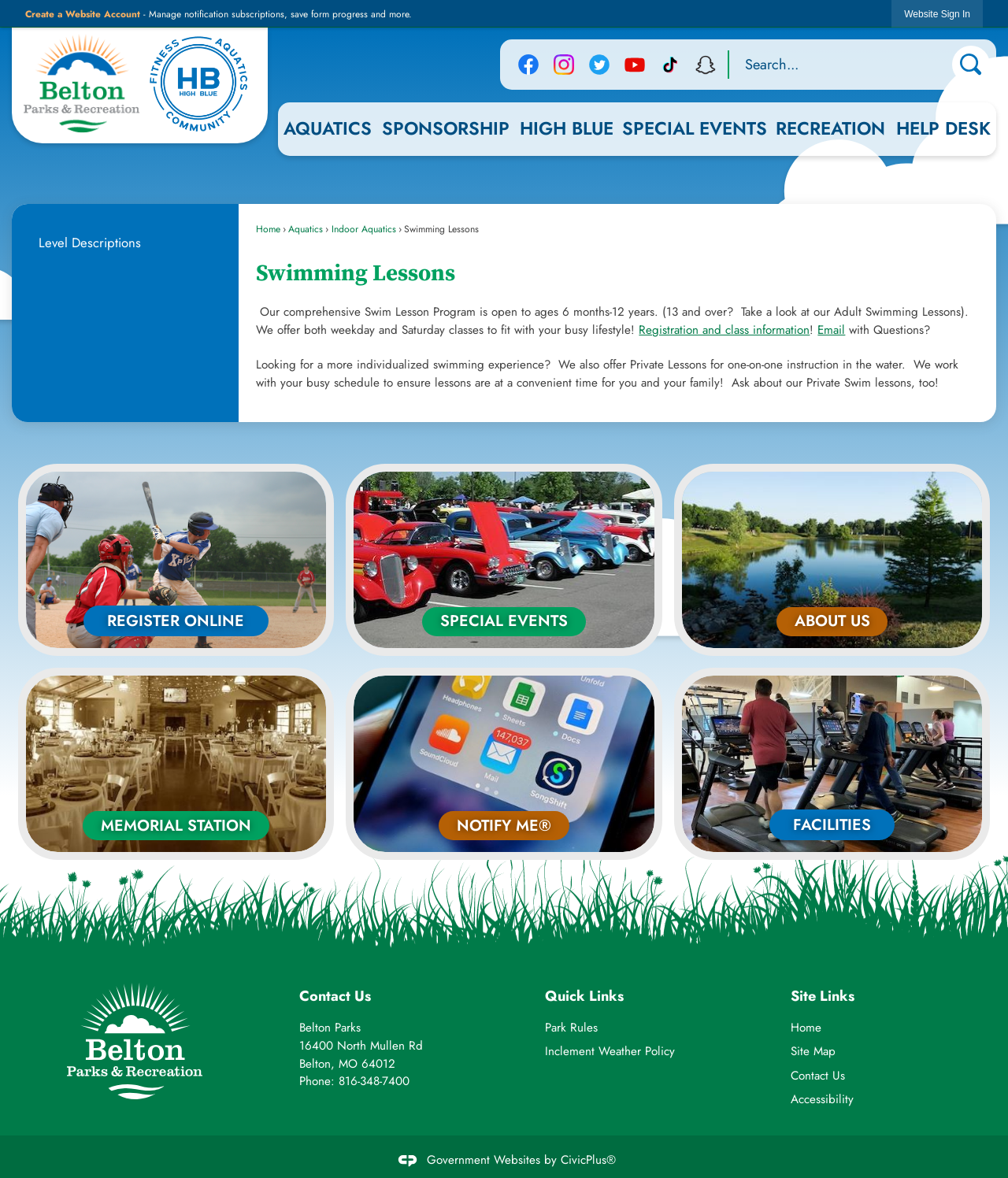Describe all significant elements and features of the webpage.

The webpage is about swimming lessons provided by Belton Parks and Recreation. At the top, there is a navigation menu with links to "Skip to Main Content", "Create a Website Account", and "Website Sign In". Below this, there are links to "Belton Parks and Recreation Home Page" and "High Blue Home Page", each accompanied by an image. 

To the right of these links, there are social media icons for Facebook, Instagram, Twitter, YouTube, TikTok, and Snapchat. Next to these icons, there is a search bar with a "Go to Site Search" button.

On the left side of the page, there is a vertical menu with options for "AQUATICS", "SPONSORSHIP", "HIGH BLUE", "SPECIAL EVENTS", "RECREATION", and "HELP DESK". 

The main content of the page is divided into sections. The first section has a heading "Swimming Lessons" and a brief description of the program, which is open to ages 6 months-12 years. There is also a link to "Registration and class information" and an email address for questions. 

Below this, there is a section about private lessons, which offers one-on-one instruction in the water. 

On the right side of the page, there are several links to other pages, including "REGISTER ONLINE", "MEMORIAL STATION", "SPECIAL EVENTS", "NOTIFY ME", "ABOUT US", "FACILITIES", and more. 

At the bottom of the page, there are three columns of information. The first column has a heading "Info Advanced" and an image of Belton Parks & Recreation. The second column has a heading "Contact Us" with an address, phone number, and email address. The third column has a heading "Quick Links" with links to "Park Rules" and "Inclement Weather Policy", and a heading "Site Links" with links to "Home", "Site Map", "Contact Us", and "Accessibility". 

Finally, at the very bottom of the page, there is an image and a statement "Government Websites by CivicPlus®".